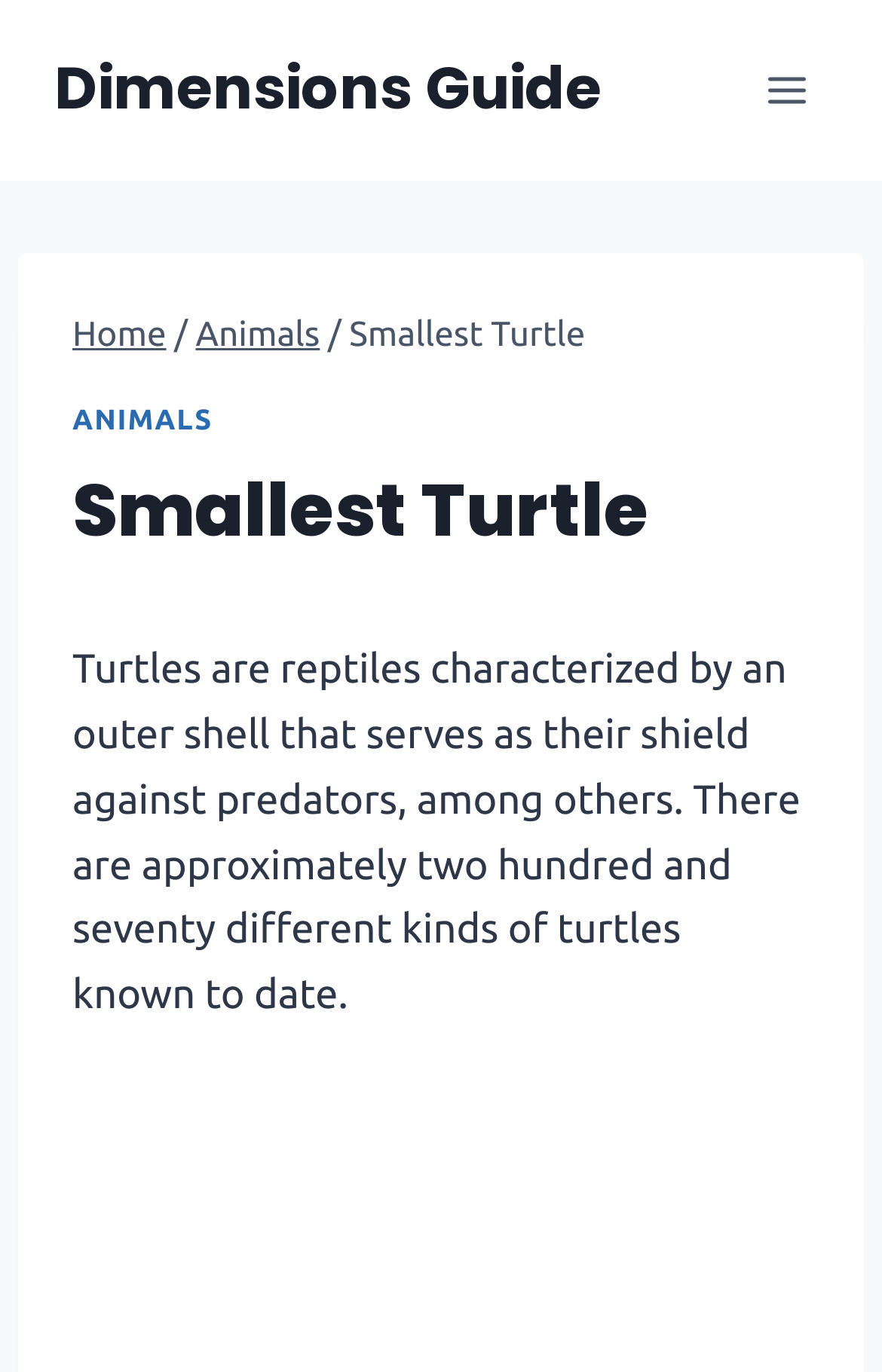What is the category of the smallest turtle?
Refer to the image and give a detailed answer to the query.

I inferred this answer by looking at the breadcrumbs navigation section, where it says 'Home > Animals > Smallest Turtle', indicating that the smallest turtle belongs to the category of animals.